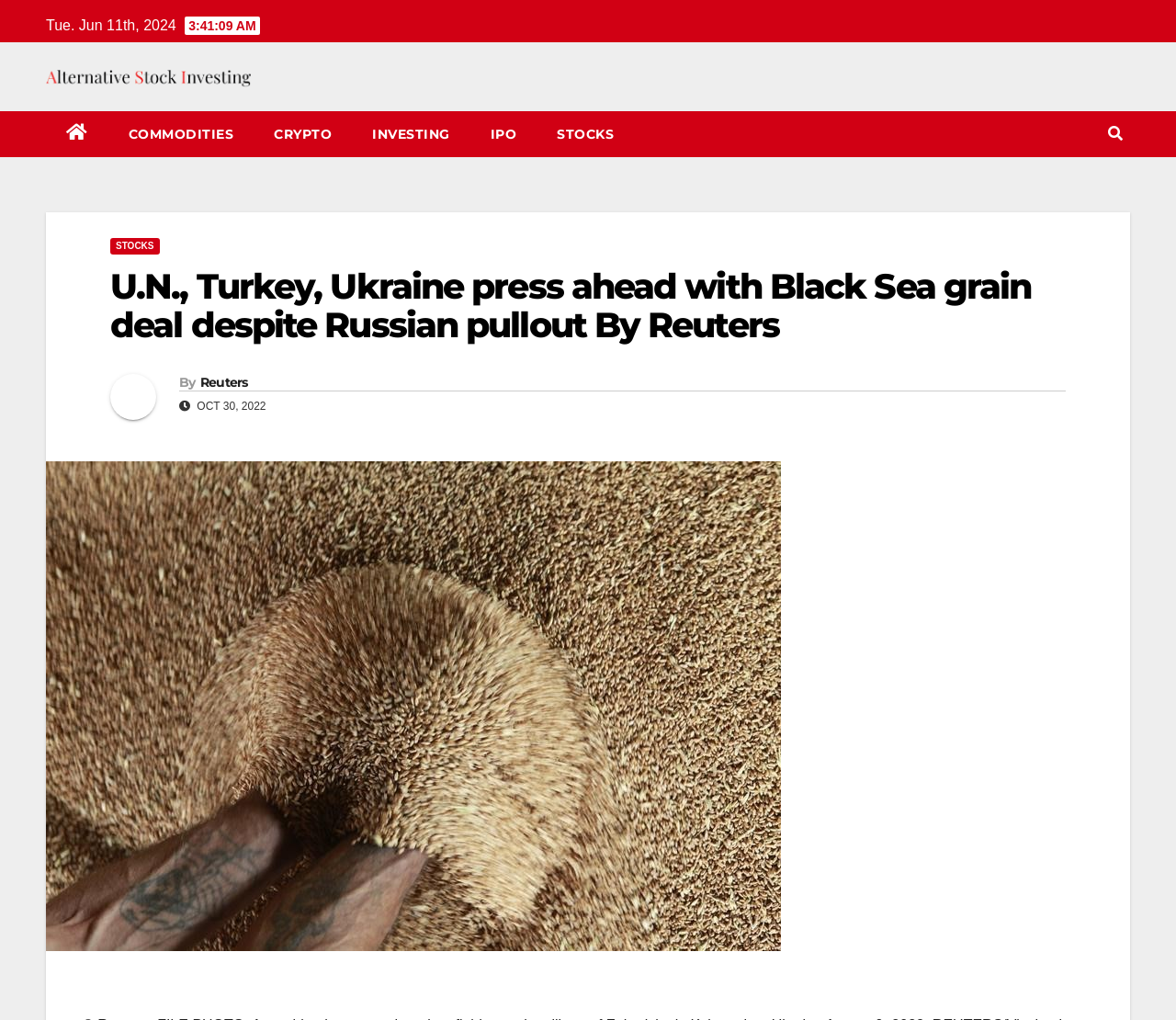Identify the bounding box for the UI element that is described as follows: "Stocks".

[0.456, 0.109, 0.539, 0.154]